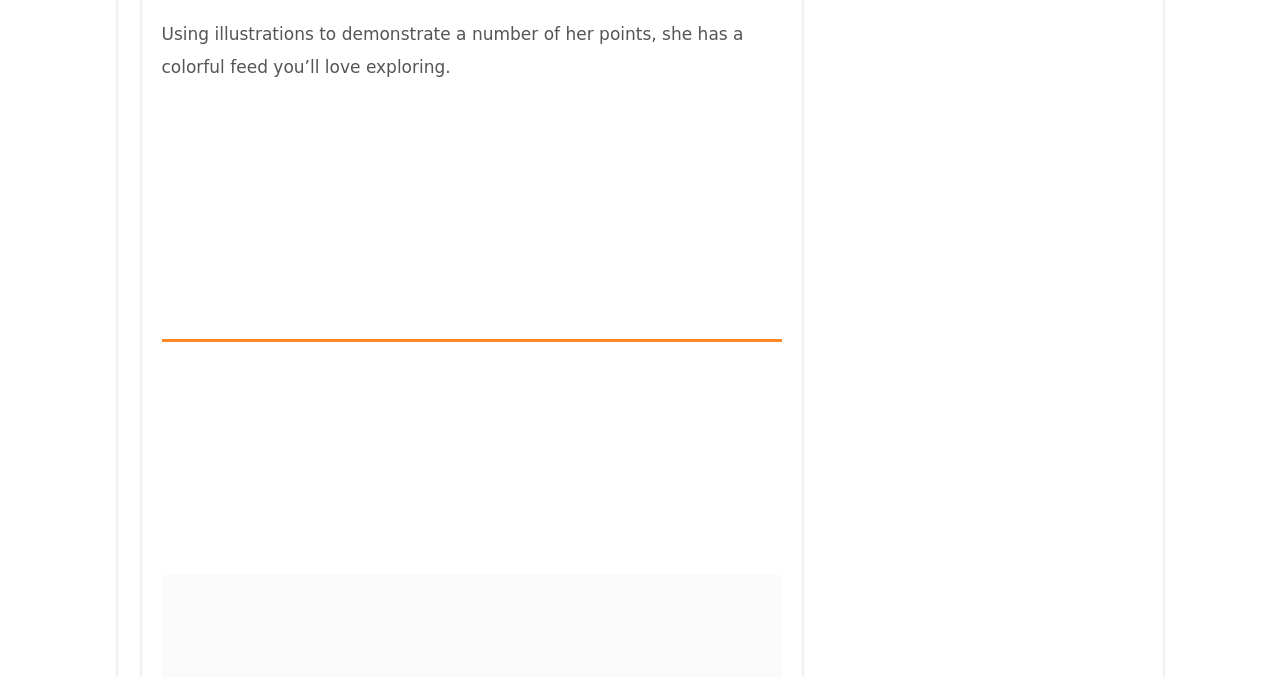Identify the bounding box for the UI element described as: "Contact Page". Ensure the coordinates are four float numbers between 0 and 1, formatted as [left, top, right, bottom].

[0.382, 0.497, 0.465, 0.525]